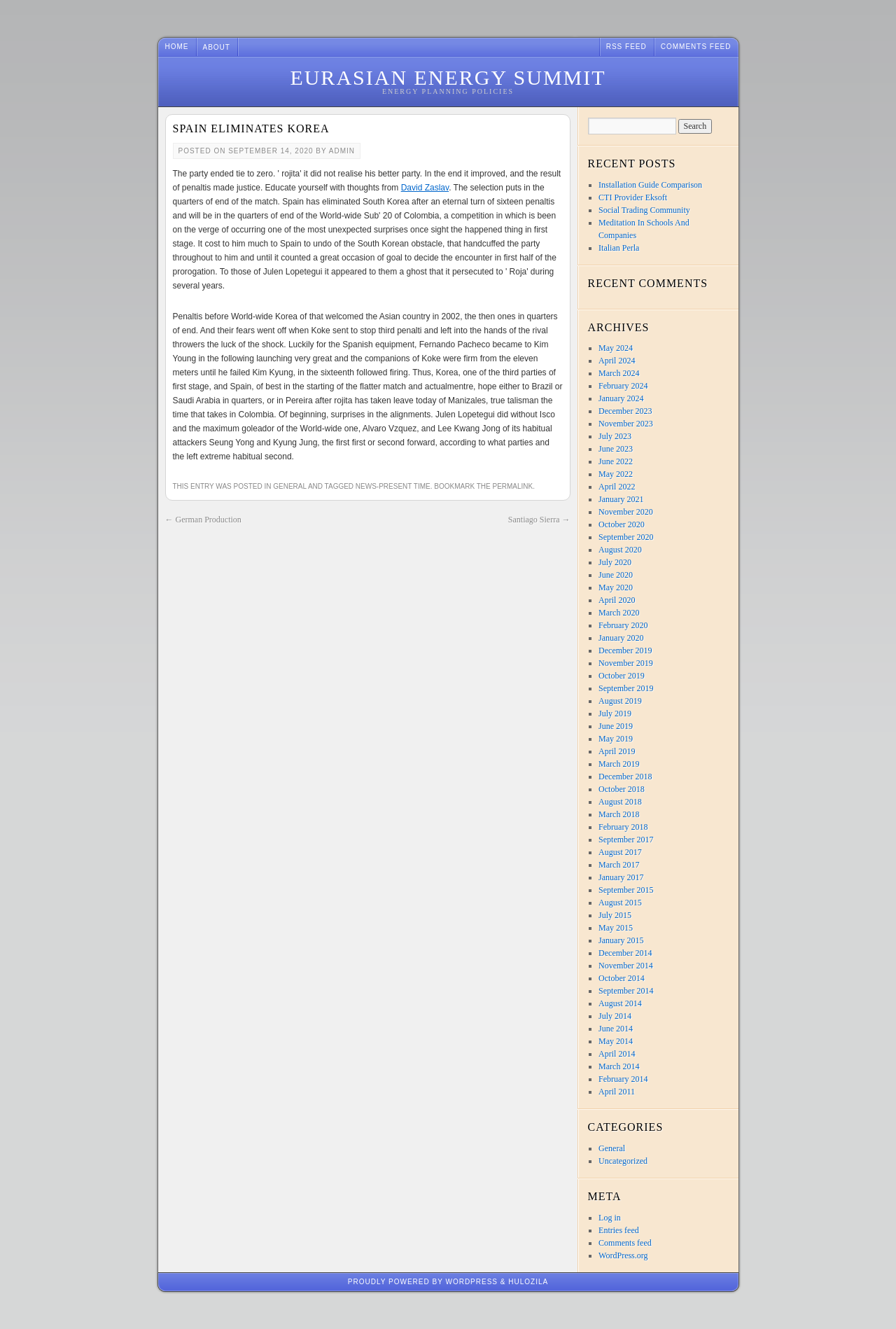What is the topic of the post?
Answer the question in a detailed and comprehensive manner.

The topic of the post can be determined by reading the heading 'SPAIN ELIMINATES KOREA' and the content of the post, which discusses a match between Spain and Korea.